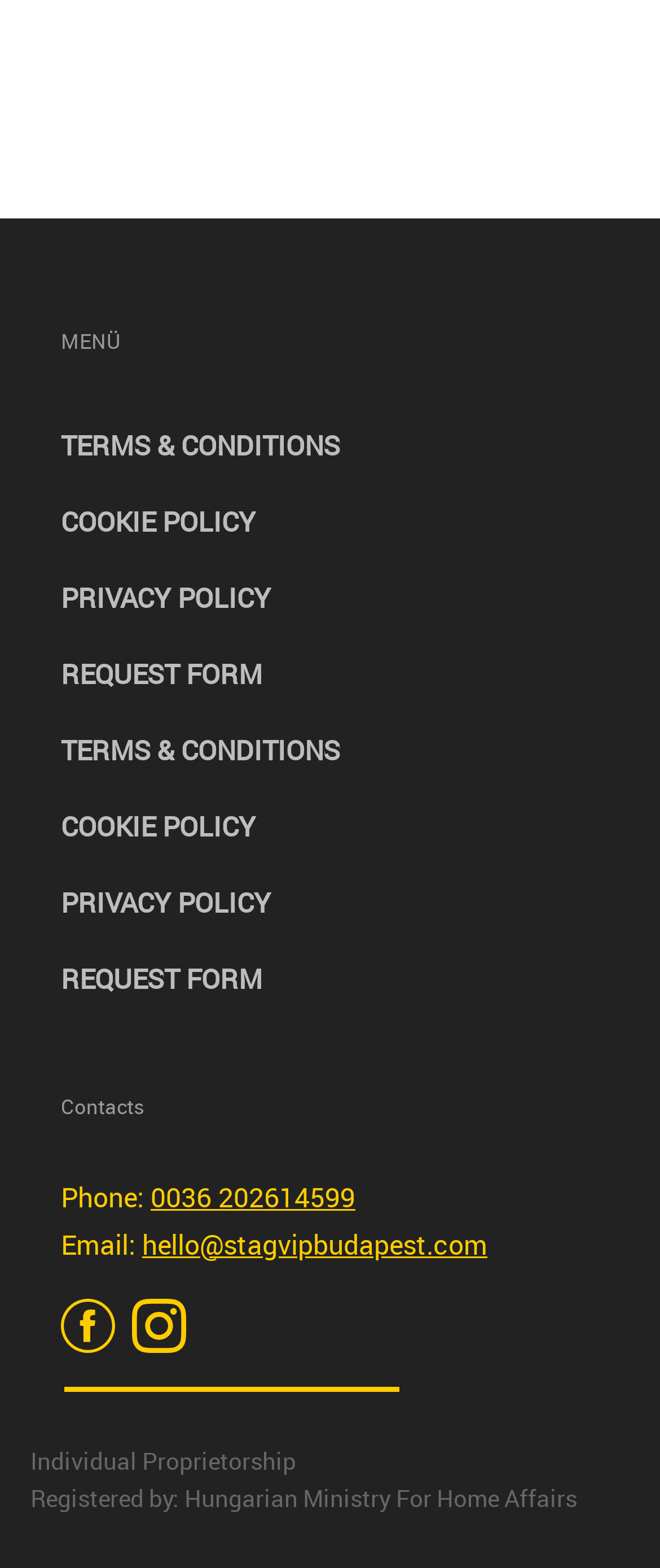How was the business registered?
Please give a detailed and elaborate explanation in response to the question.

The StaticText 'Registered by: Hungarian Ministry For Home Affairs' at the bottom of the page indicates that the business was registered by the Hungarian Ministry For Home Affairs.